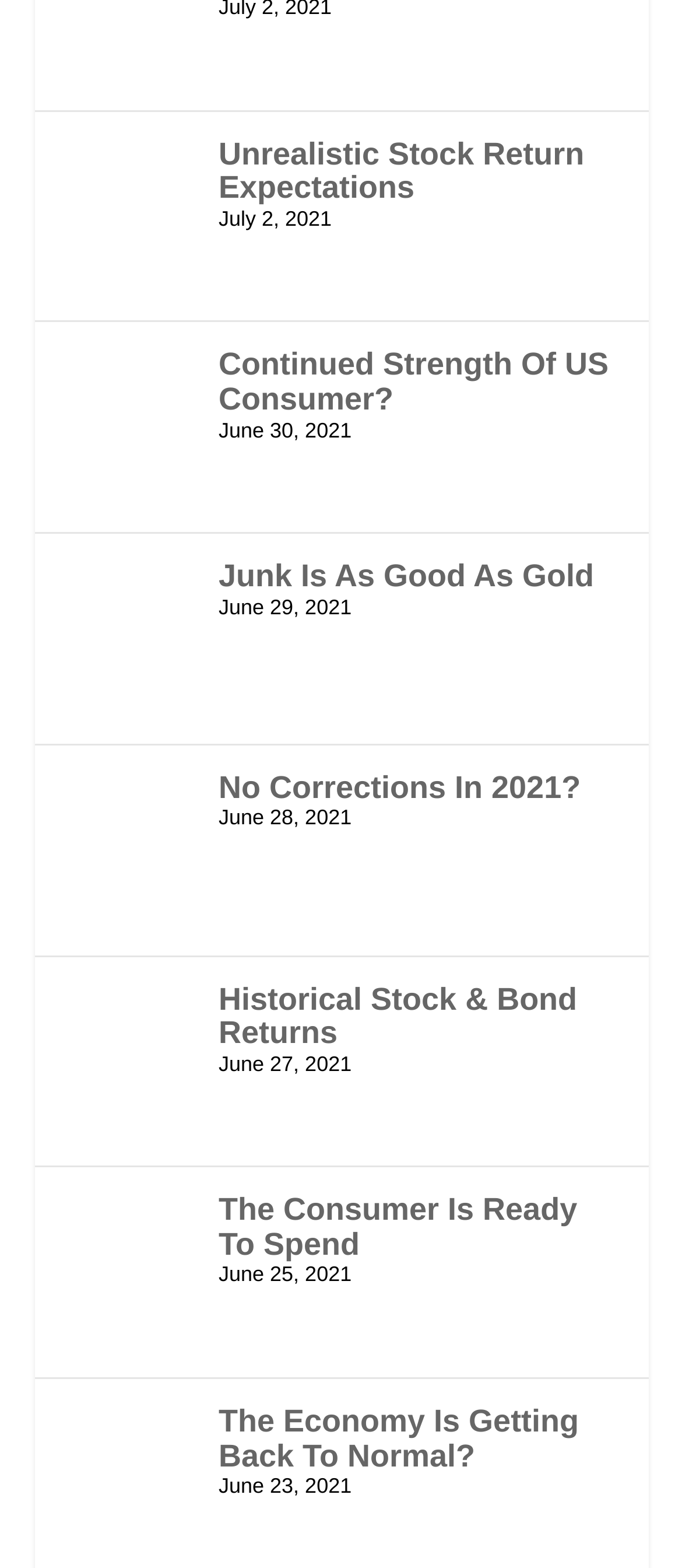What is the topic of the first link?
Please provide a single word or phrase as your answer based on the image.

Unrealistic Stock Return Expectations